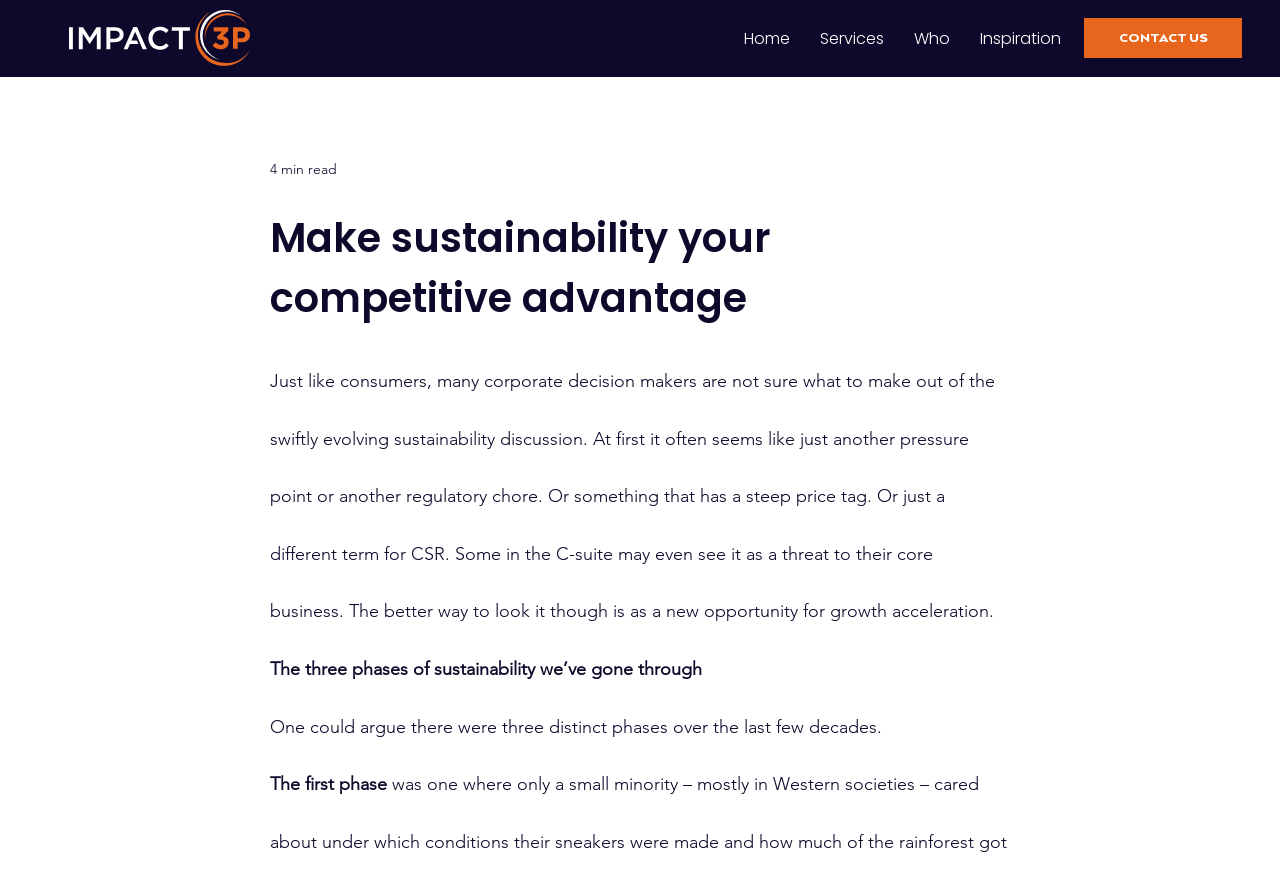What is the estimated reading time of the article?
Based on the image, respond with a single word or phrase.

4 min